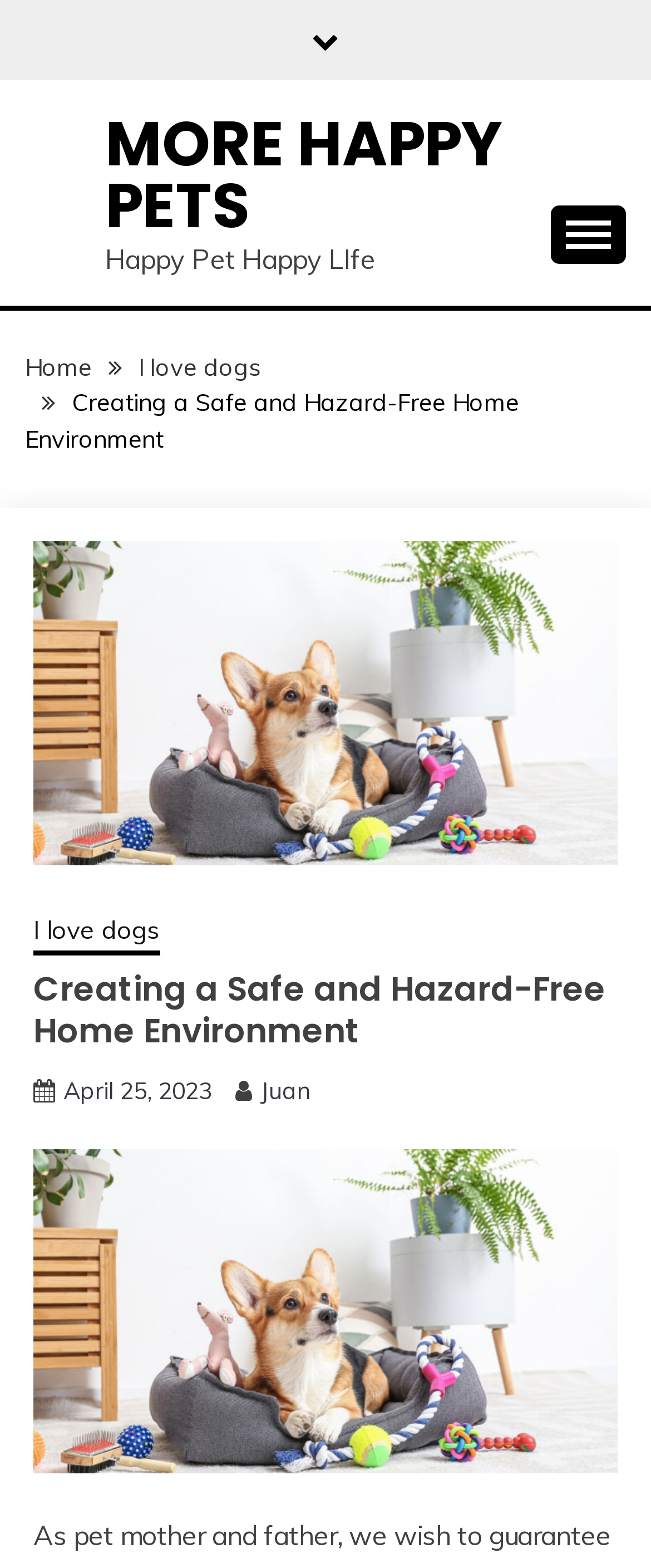Using the element description: "parent_node: MORE HAPPY PETS", determine the bounding box coordinates. The coordinates should be in the format [left, top, right, bottom], with values between 0 and 1.

[0.846, 0.131, 0.962, 0.168]